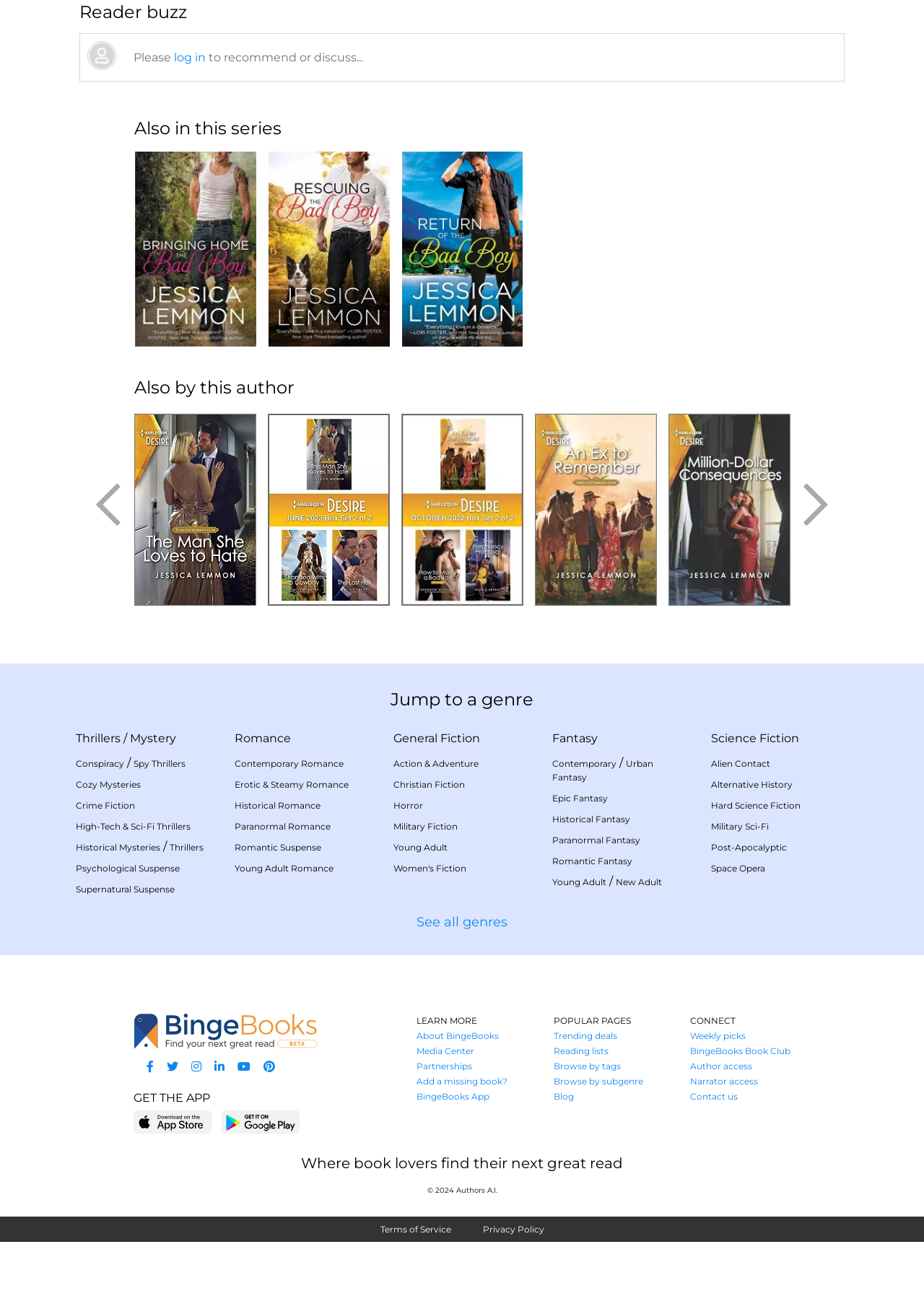Identify the bounding box for the described UI element: "Horror".

[0.426, 0.659, 0.458, 0.668]